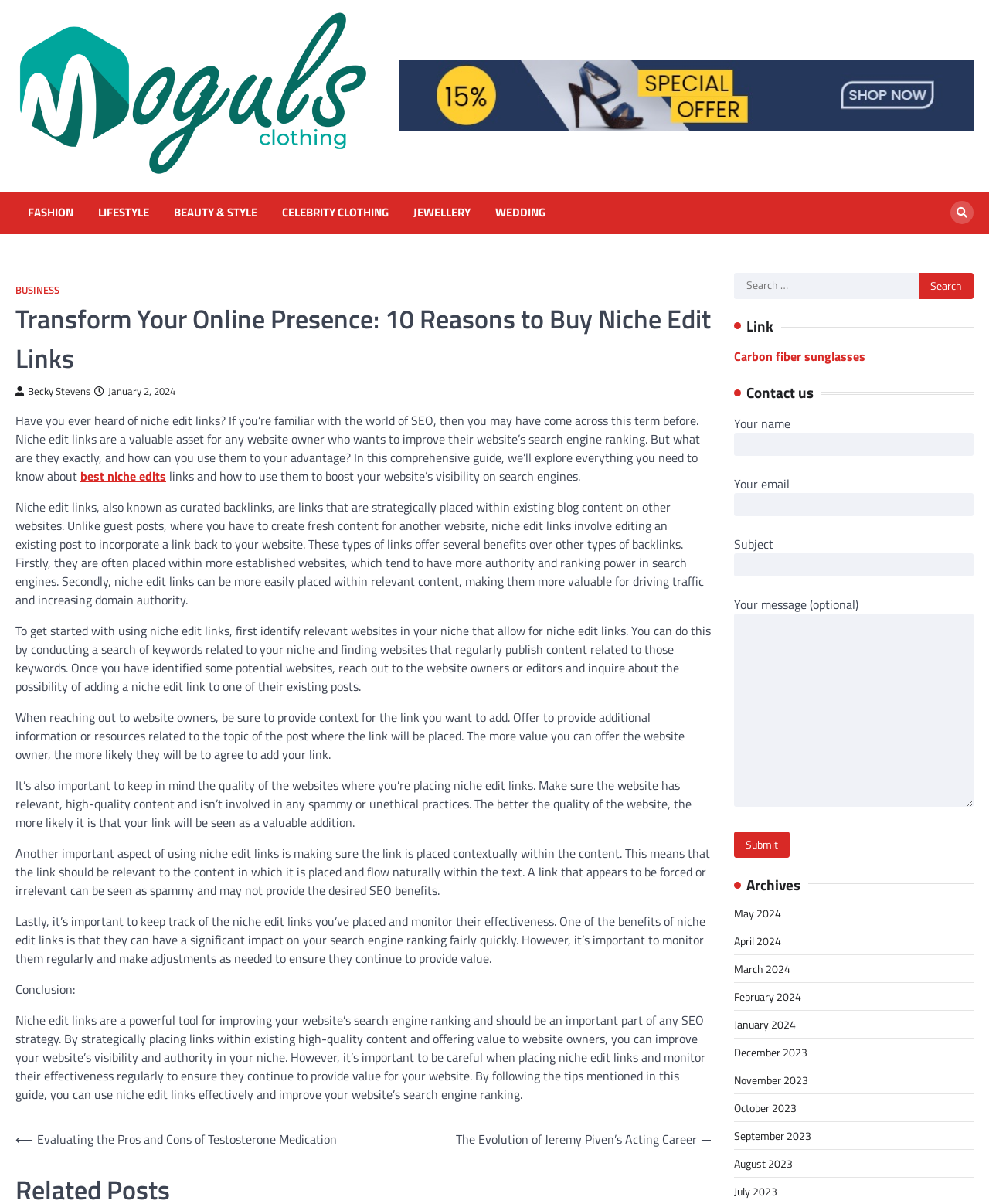Please find the bounding box coordinates of the element that must be clicked to perform the given instruction: "Go to the previous post". The coordinates should be four float numbers from 0 to 1, i.e., [left, top, right, bottom].

[0.016, 0.938, 0.341, 0.954]